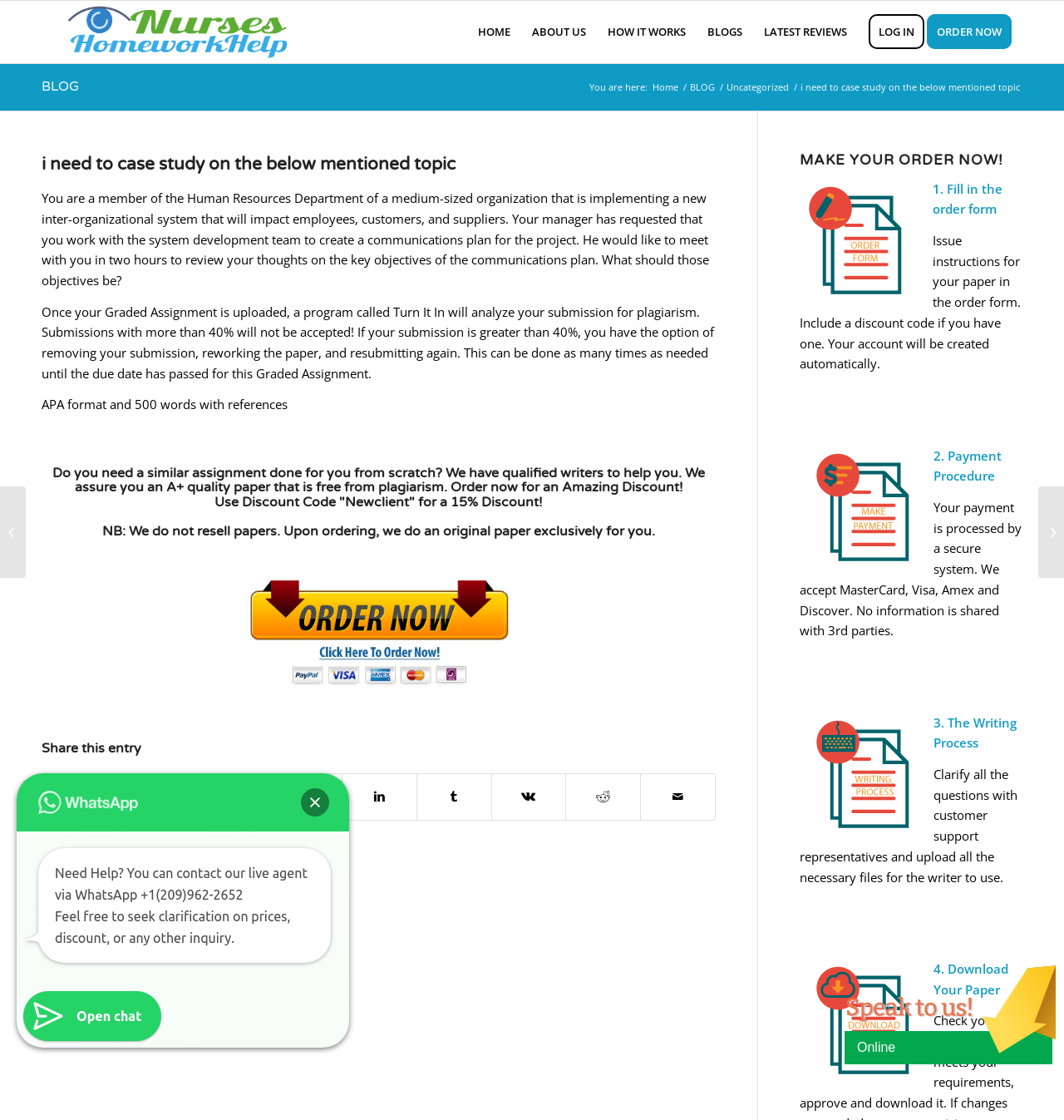Please examine the image and answer the question with a detailed explanation:
What is the topic of the case study?

The topic of the case study is related to the Human Resources Department of a medium-sized organization that is implementing a new inter-organizational system, as mentioned in the webpage content.